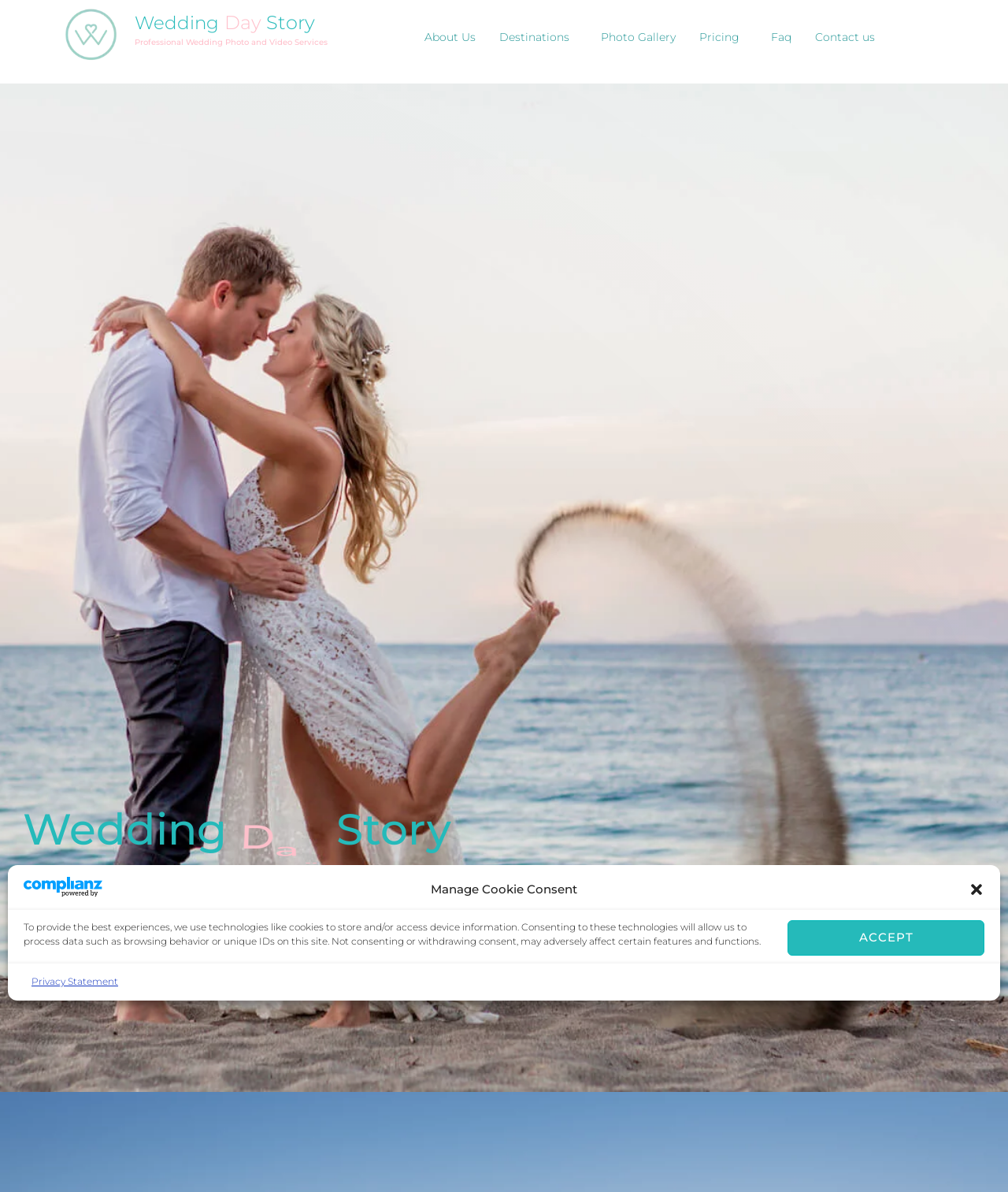Please identify the coordinates of the bounding box for the clickable region that will accomplish this instruction: "Open Whatsapp".

[0.922, 0.758, 0.961, 0.791]